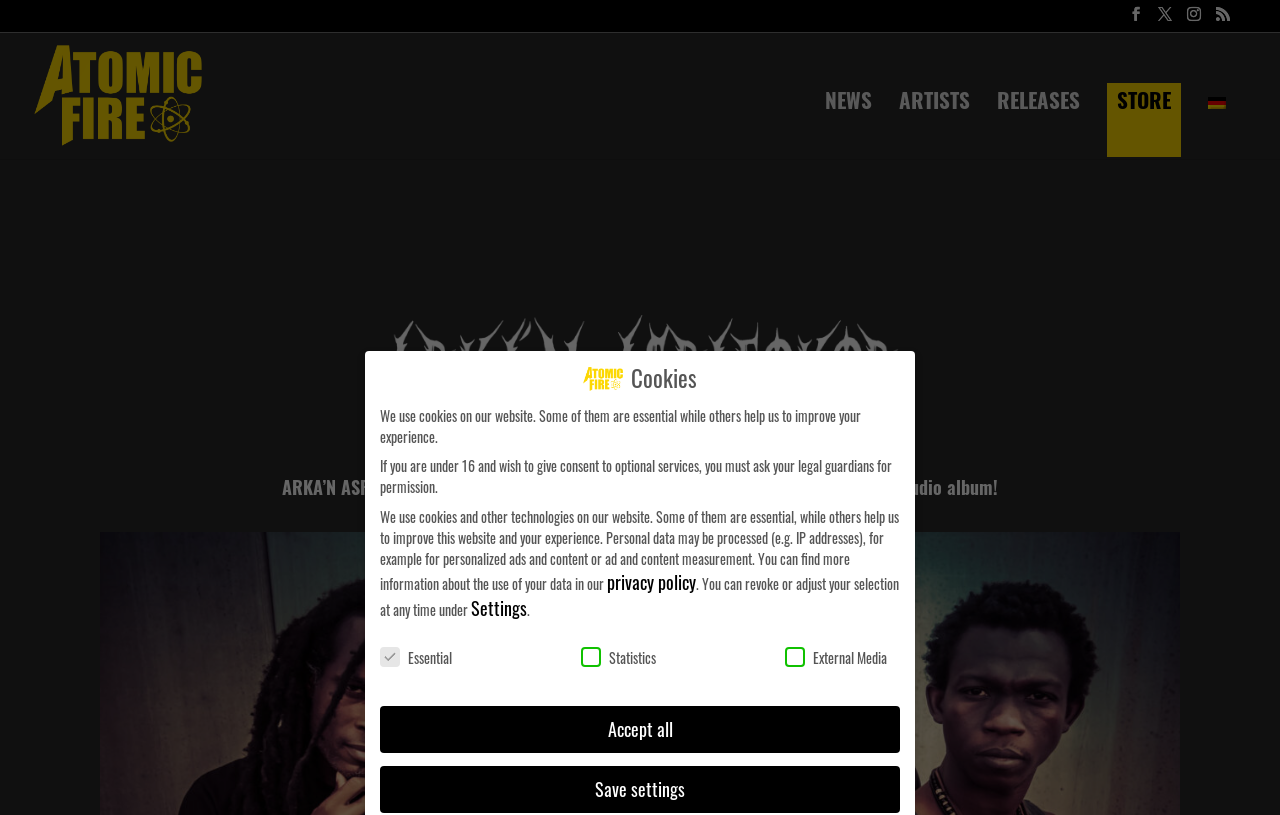Using the element description Getting Started, predict the bounding box coordinates for the UI element. Provide the coordinates in (top-left x, top-left y, bottom-right x, bottom-right y) format with values ranging from 0 to 1.

None